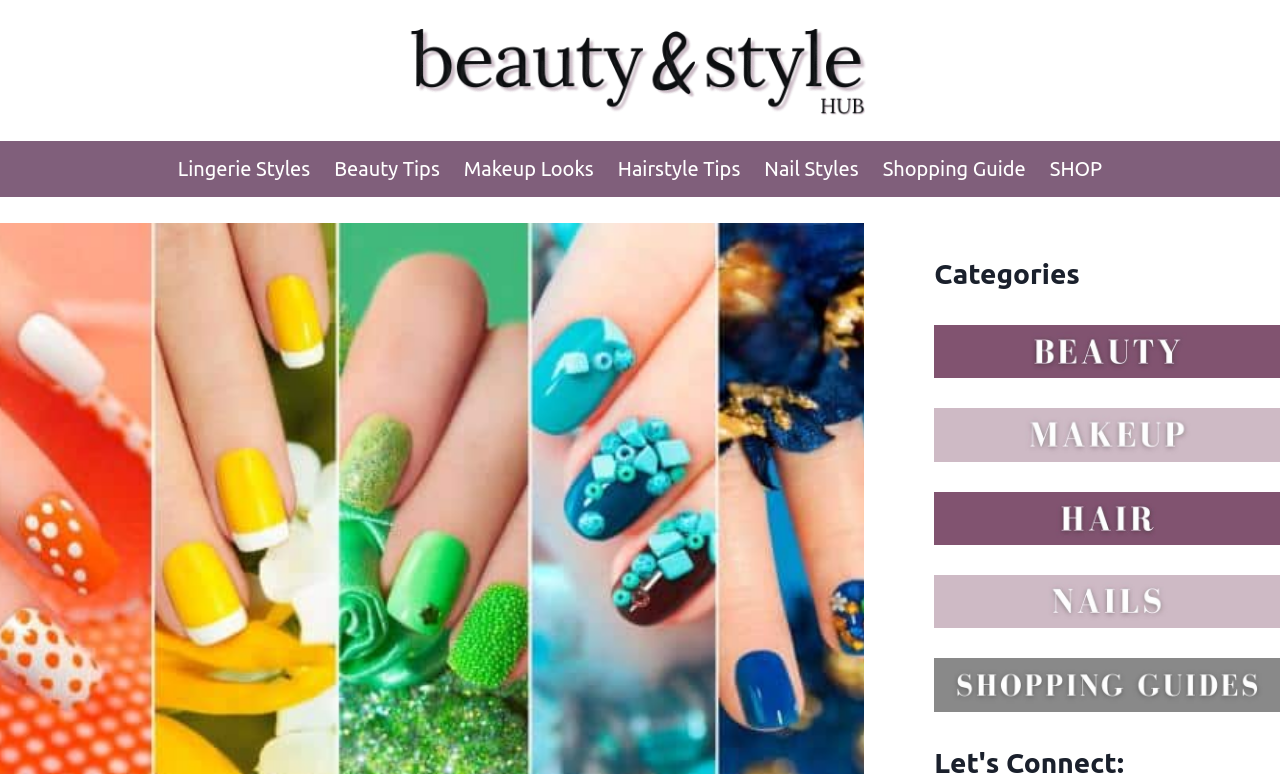How many figures are displayed?
Using the image, answer in one word or phrase.

5